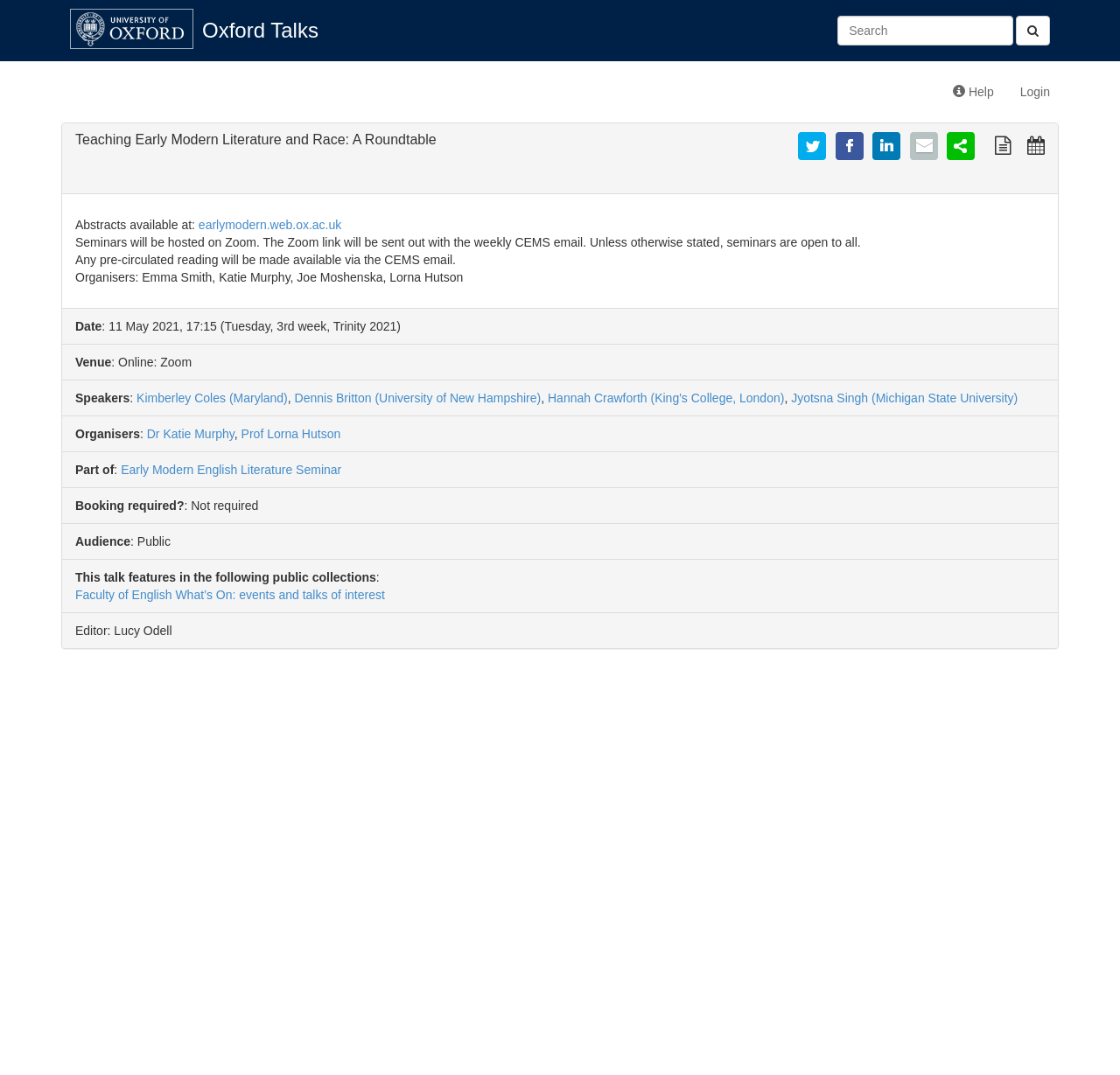Given the description: "Jyotsna Singh (Michigan State University)", determine the bounding box coordinates of the UI element. The coordinates should be formatted as four float numbers between 0 and 1, [left, top, right, bottom].

[0.706, 0.364, 0.909, 0.377]